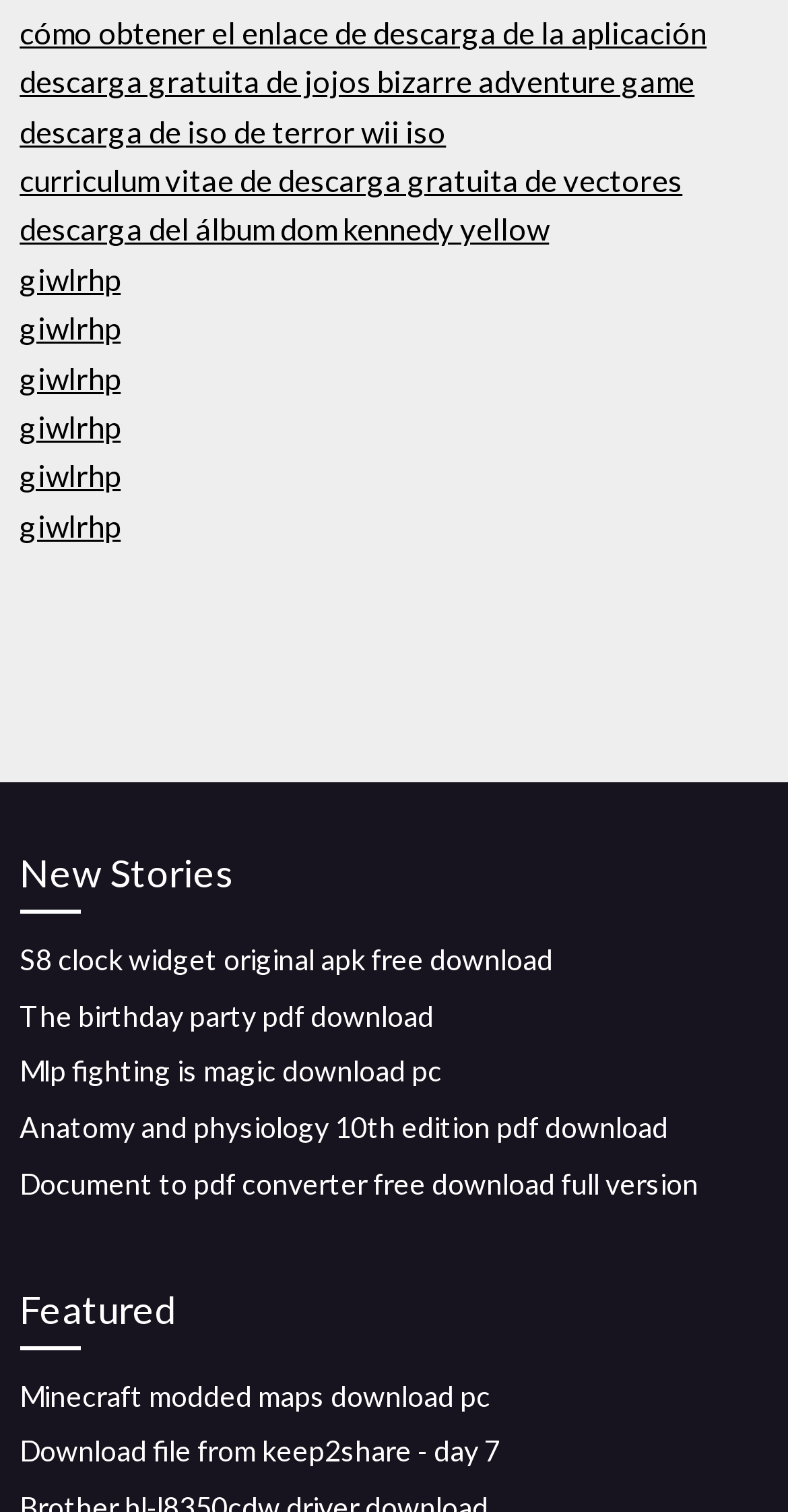Determine the bounding box coordinates for the region that must be clicked to execute the following instruction: "download jojos bizarre adventure game".

[0.025, 0.042, 0.881, 0.066]